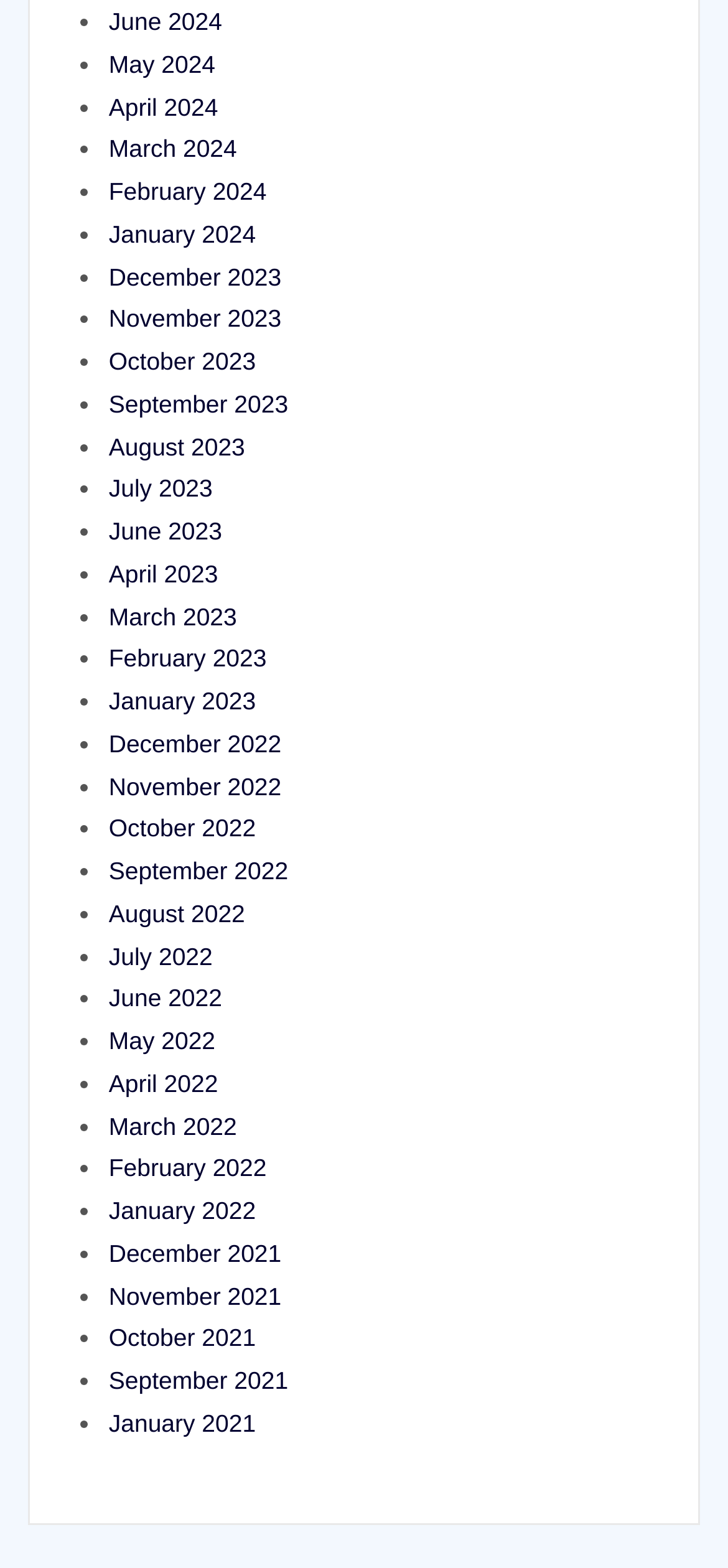Find the bounding box coordinates of the element I should click to carry out the following instruction: "View April 2022".

[0.149, 0.682, 0.299, 0.7]